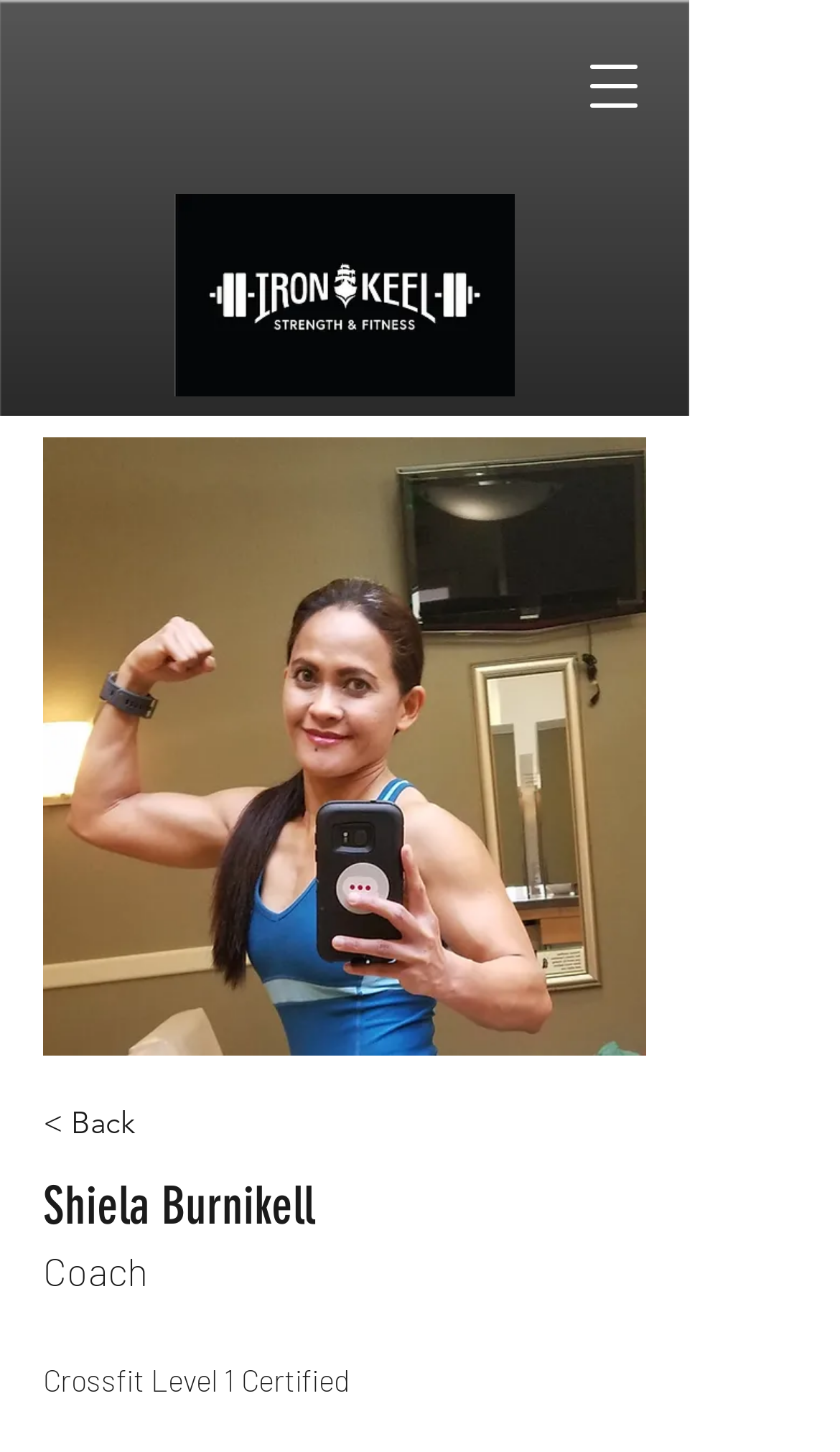Respond to the question with just a single word or phrase: 
What is the purpose of the button 'Open navigation menu'?

To open navigation menu